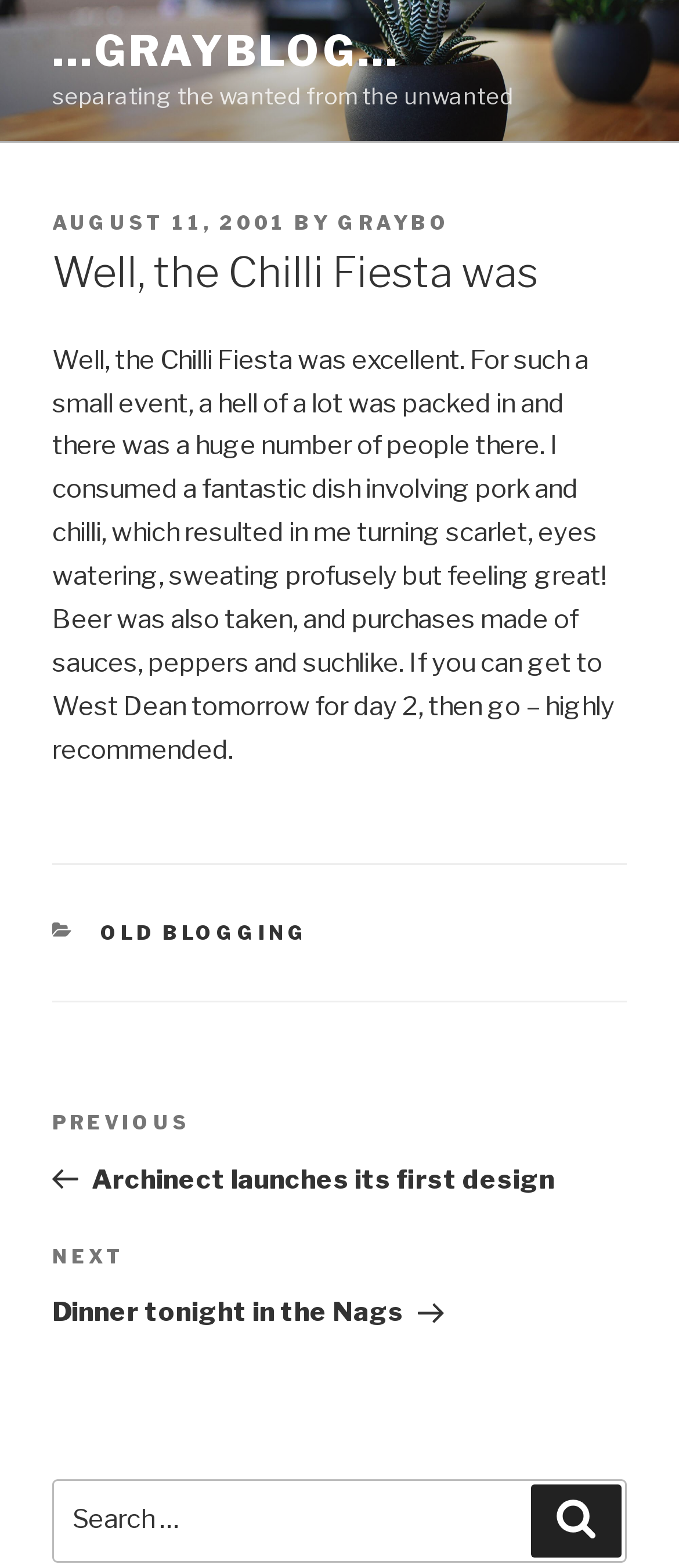Identify the bounding box coordinates for the region to click in order to carry out this instruction: "read about The Rise of E-Commerce". Provide the coordinates using four float numbers between 0 and 1, formatted as [left, top, right, bottom].

None